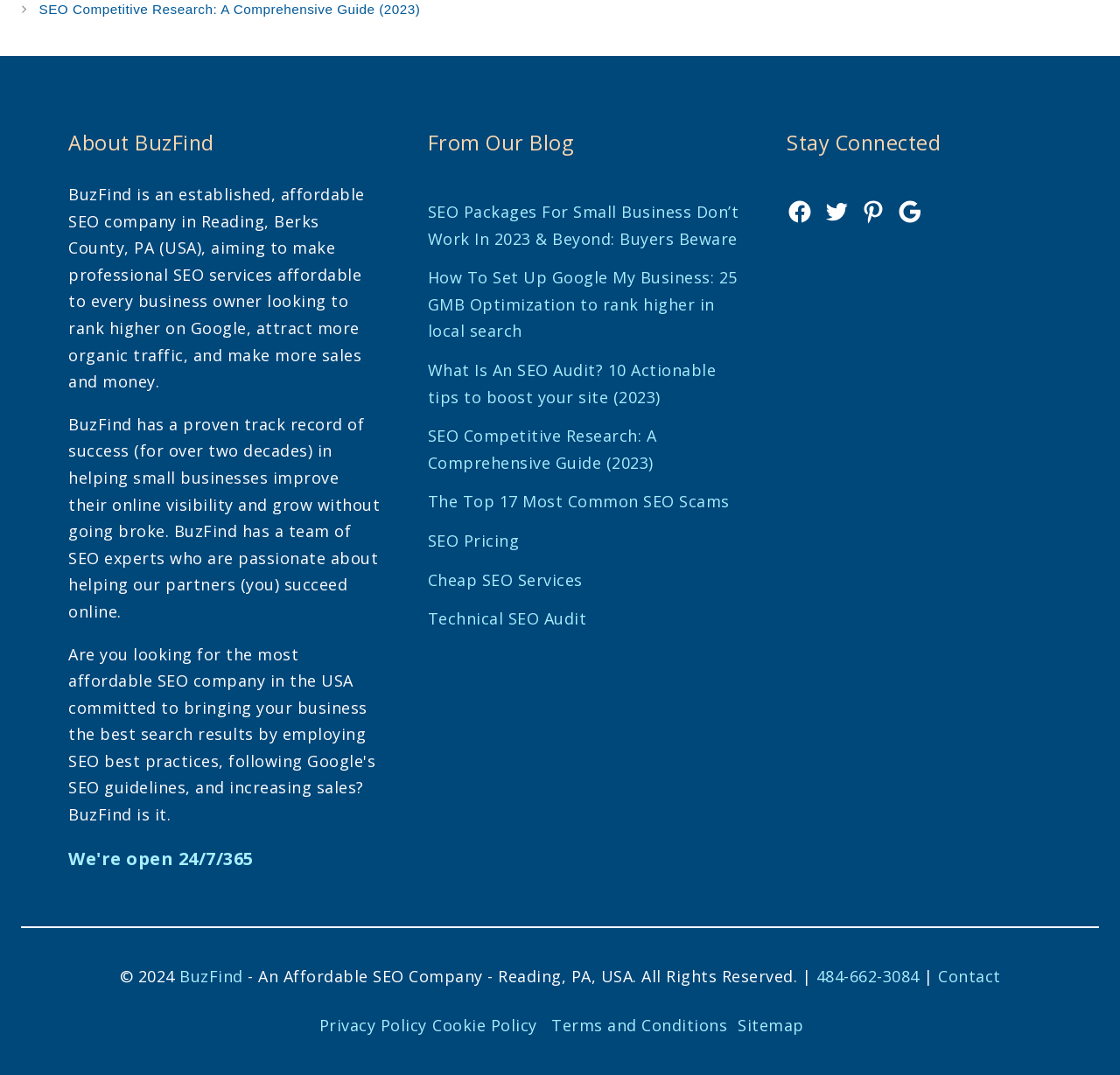Please provide the bounding box coordinates for the element that needs to be clicked to perform the following instruction: "Visit BuzFind's Facebook page". The coordinates should be given as four float numbers between 0 and 1, i.e., [left, top, right, bottom].

[0.703, 0.185, 0.726, 0.209]